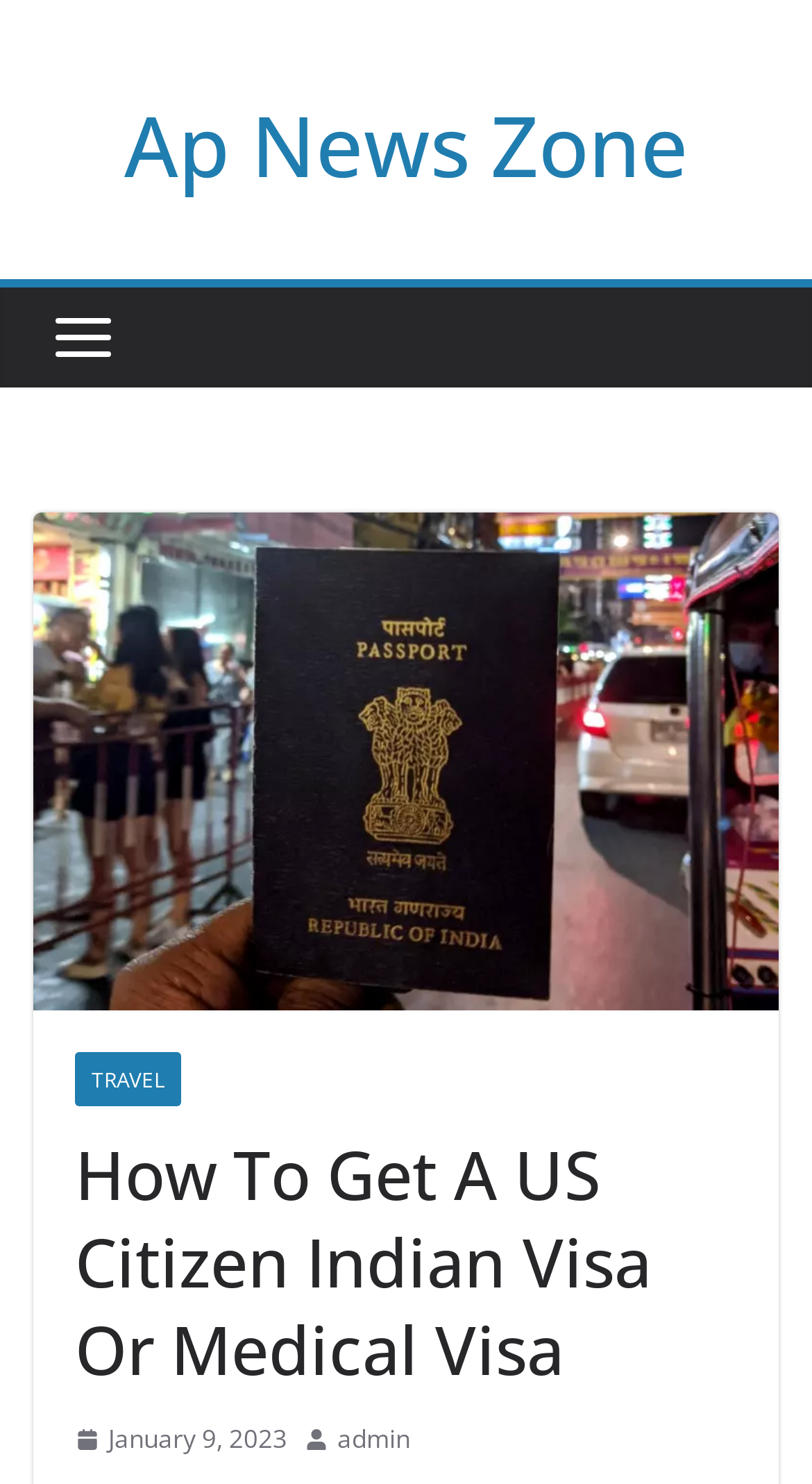Using the webpage screenshot, find the UI element described by admin. Provide the bounding box coordinates in the format (top-left x, top-left y, bottom-right x, bottom-right y), ensuring all values are floating point numbers between 0 and 1.

[0.415, 0.955, 0.505, 0.985]